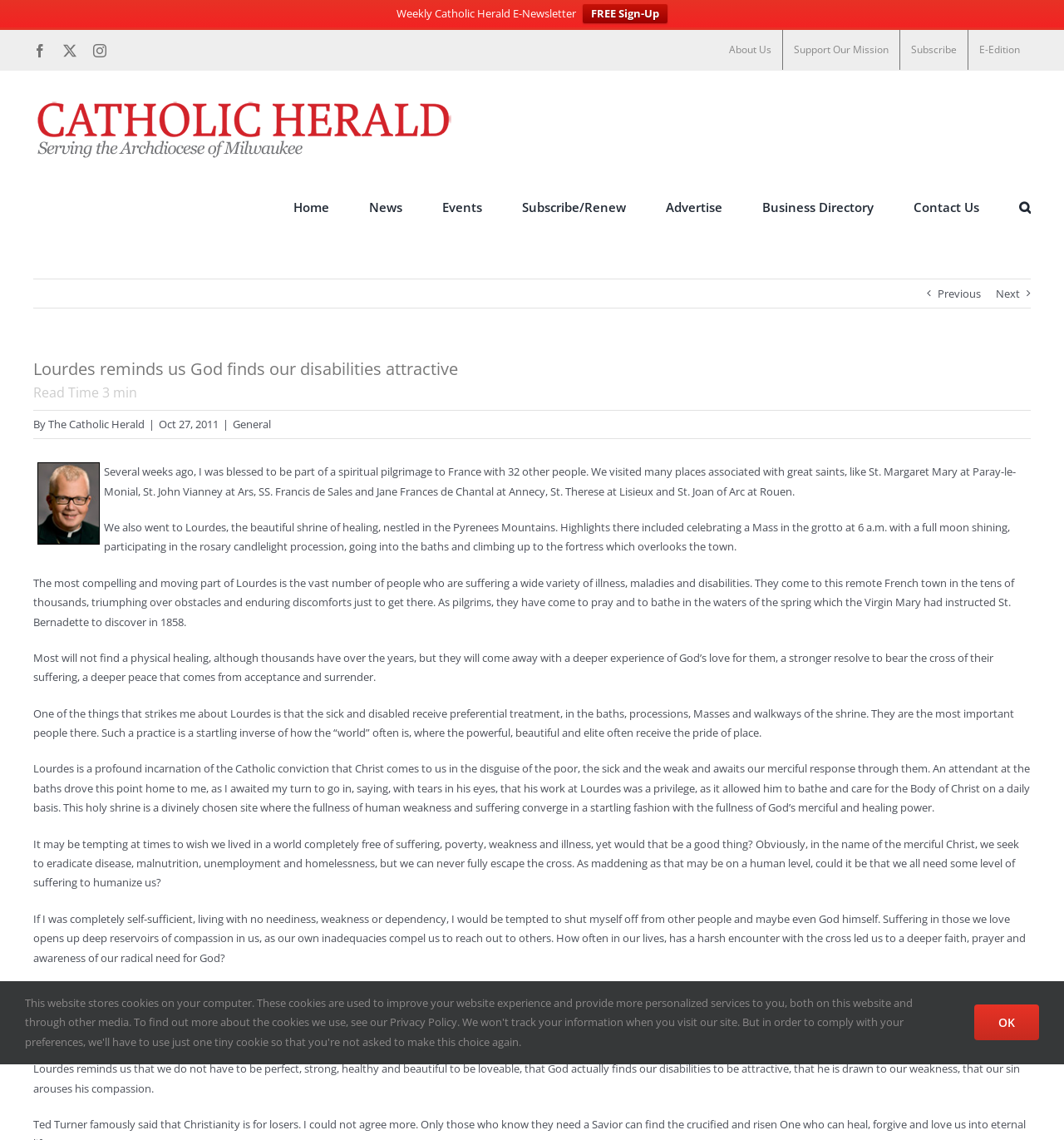Please identify the bounding box coordinates of where to click in order to follow the instruction: "Read more about the Catholic Herald".

[0.045, 0.365, 0.136, 0.378]